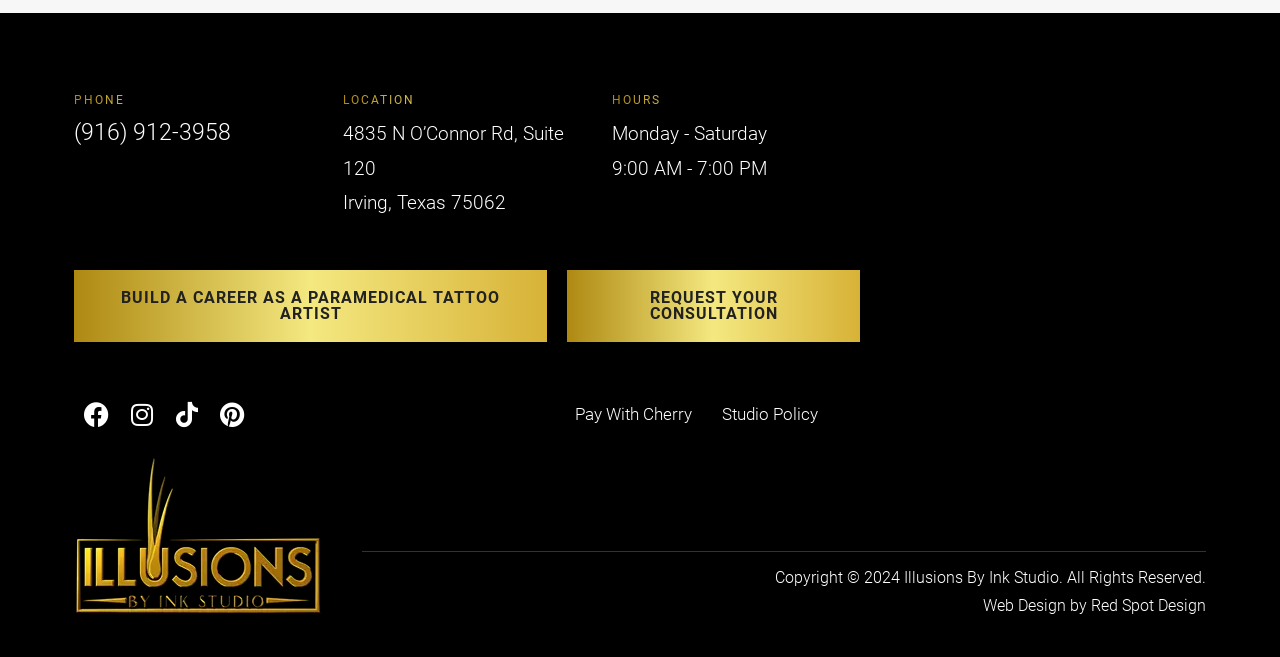Please specify the bounding box coordinates of the region to click in order to perform the following instruction: "Visit Facebook page".

[0.066, 0.612, 0.085, 0.65]